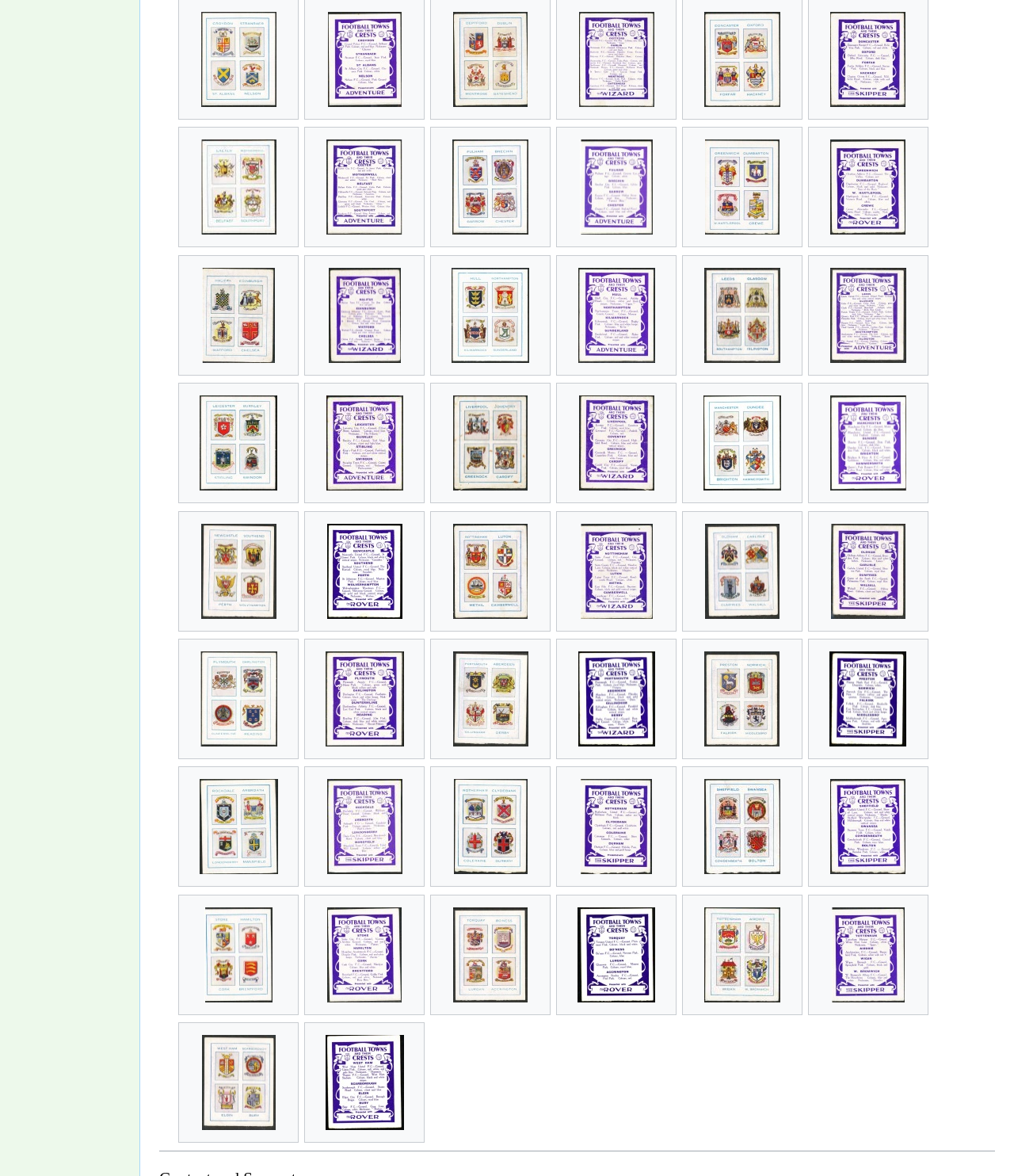Please specify the bounding box coordinates of the clickable region necessary for completing the following instruction: "view Newcastle image". The coordinates must consist of four float numbers between 0 and 1, i.e., [left, top, right, bottom].

[0.177, 0.445, 0.294, 0.526]